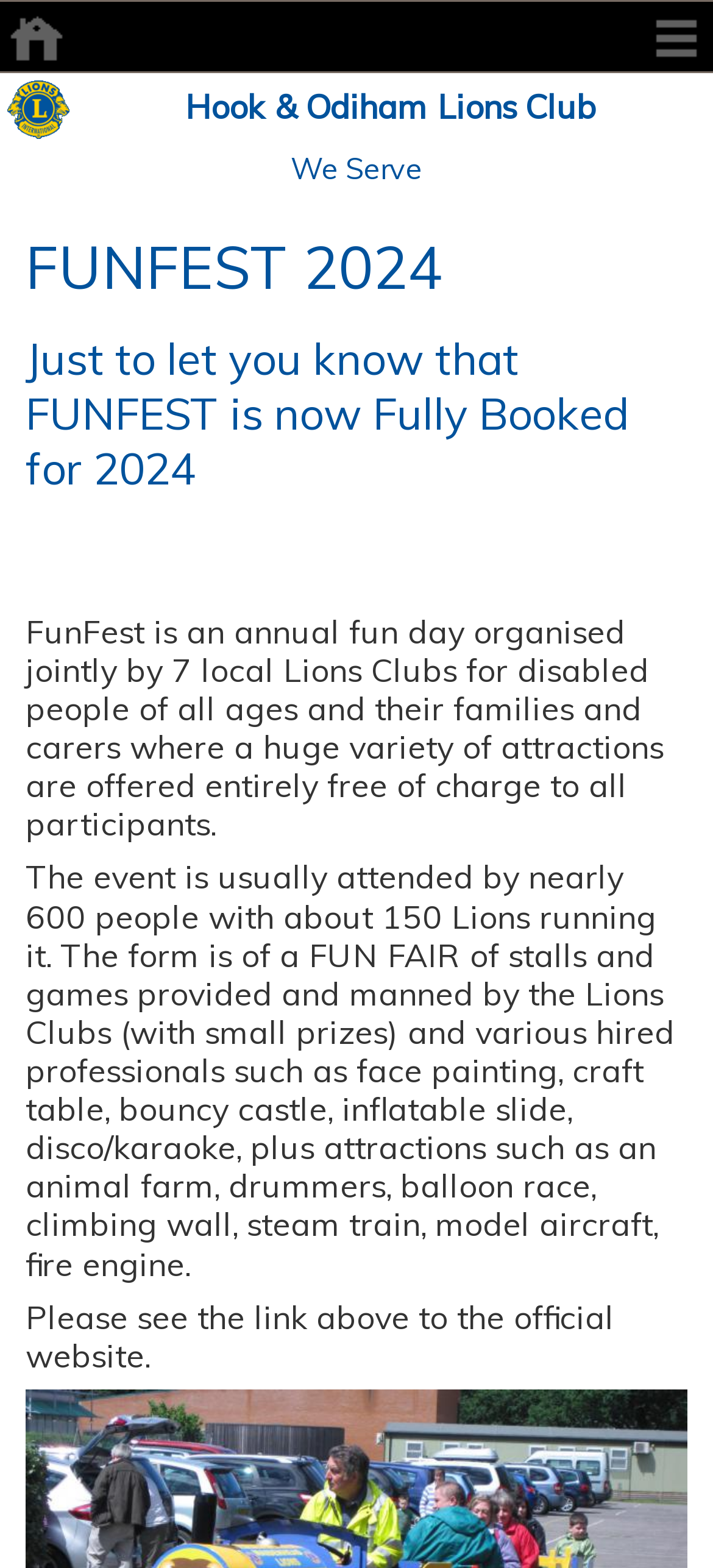What is the purpose of FunFest?
We need a detailed and meticulous answer to the question.

Based on the webpage, FunFest is an annual event organized by 7 local Lions Clubs for disabled people of all ages and their families and carers, where a huge variety of attractions are offered entirely free of charge to all participants.